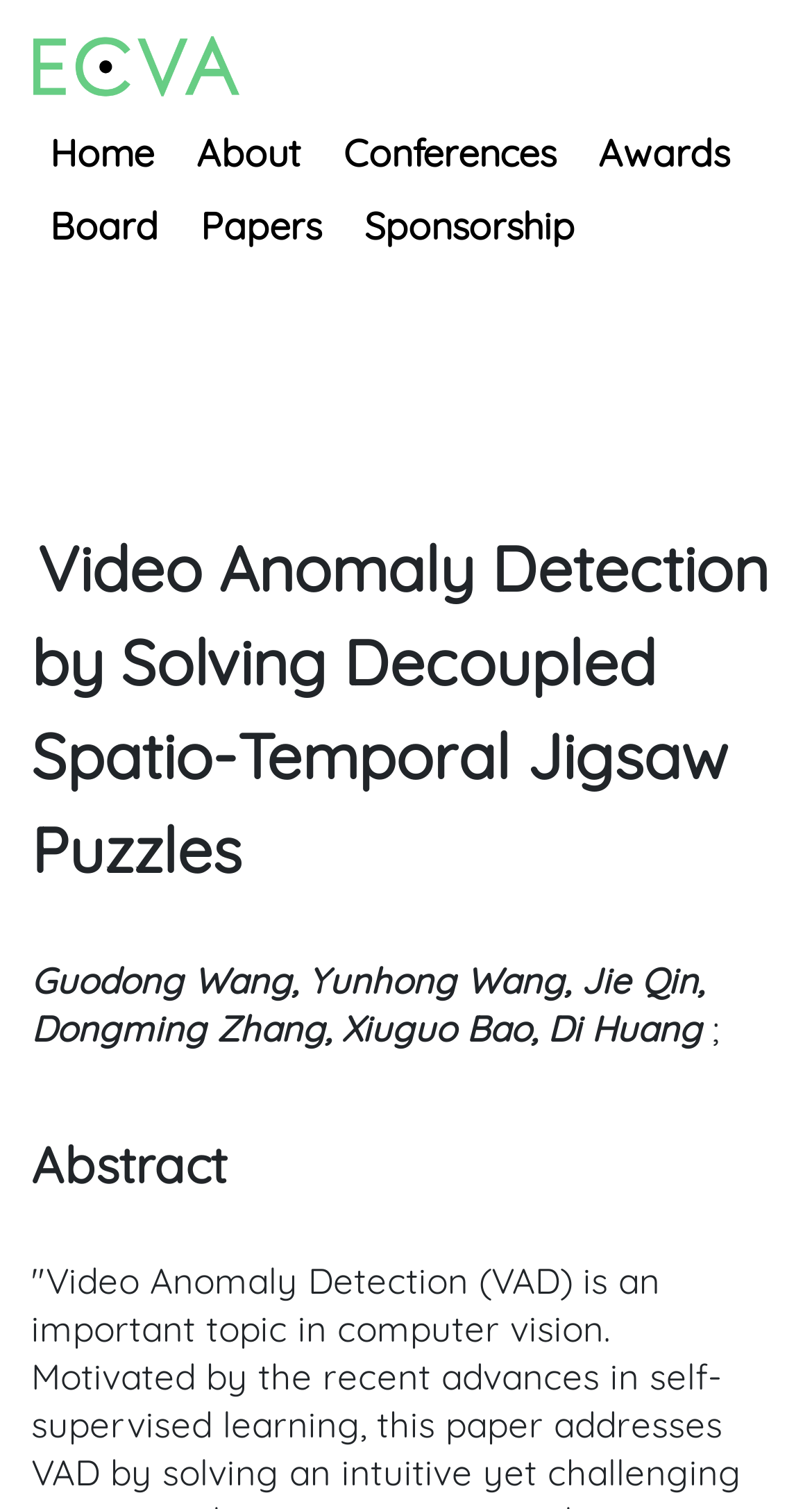How many main sections are in the webpage?
Refer to the screenshot and answer in one word or phrase.

2